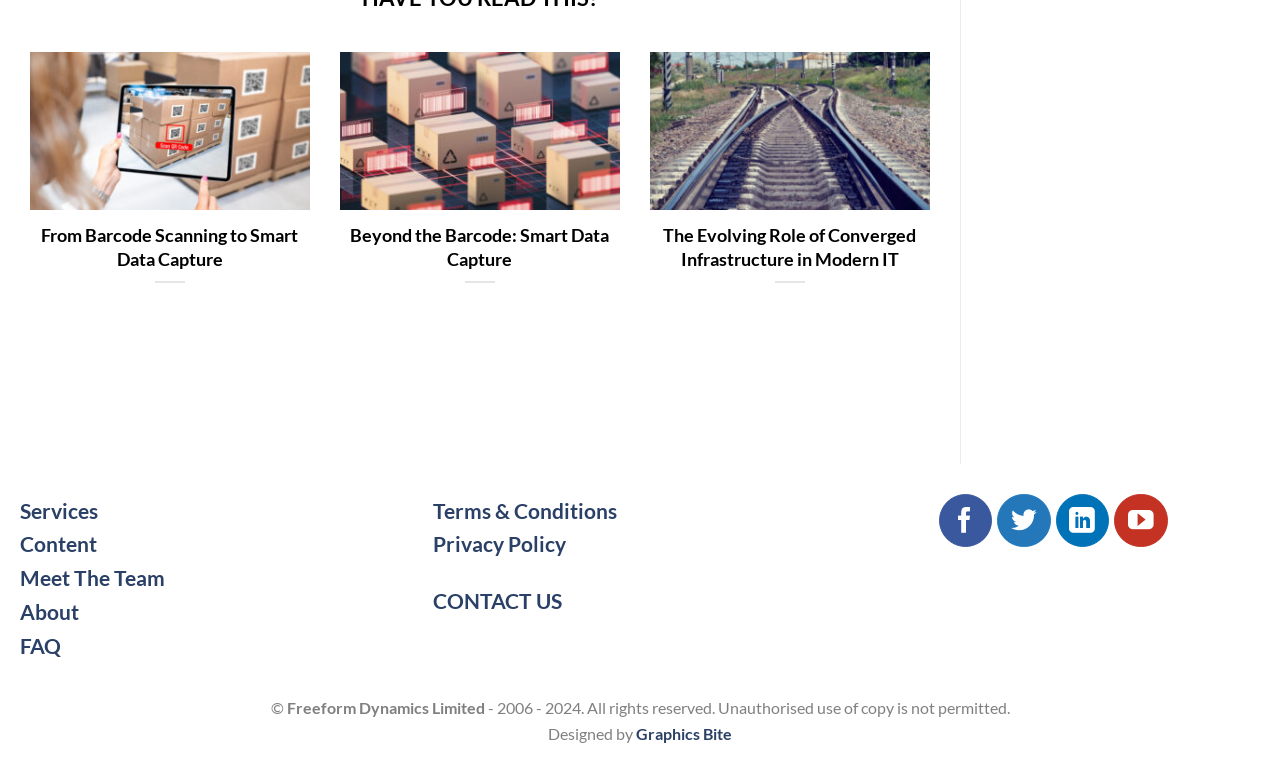Identify the bounding box coordinates for the element you need to click to achieve the following task: "Follow on Facebook". Provide the bounding box coordinates as four float numbers between 0 and 1, in the form [left, top, right, bottom].

[0.734, 0.649, 0.775, 0.719]